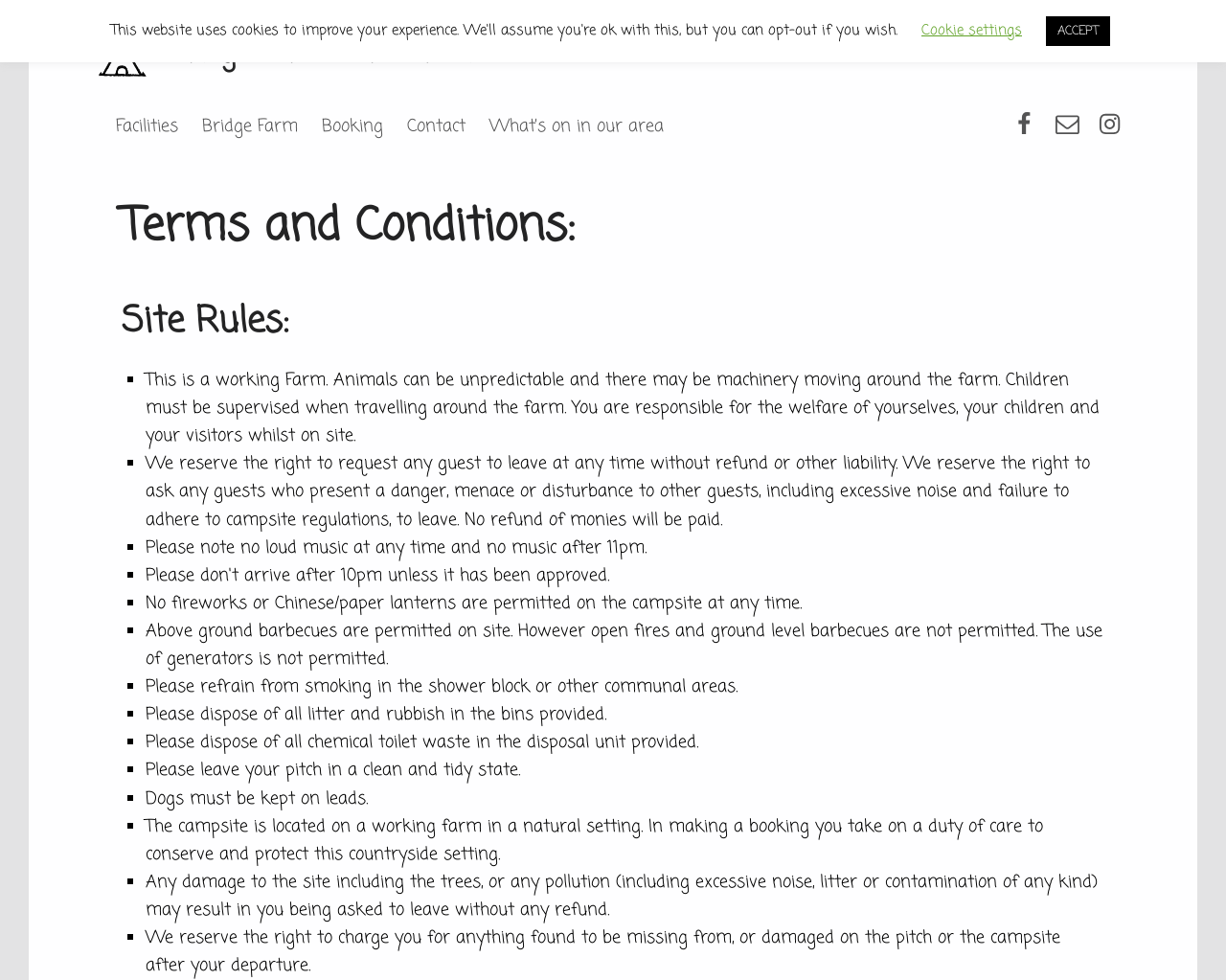Identify the coordinates of the bounding box for the element described below: "Bridge Farm Caravan Site". Return the coordinates as four float numbers between 0 and 1: [left, top, right, bottom].

[0.138, 0.034, 0.406, 0.077]